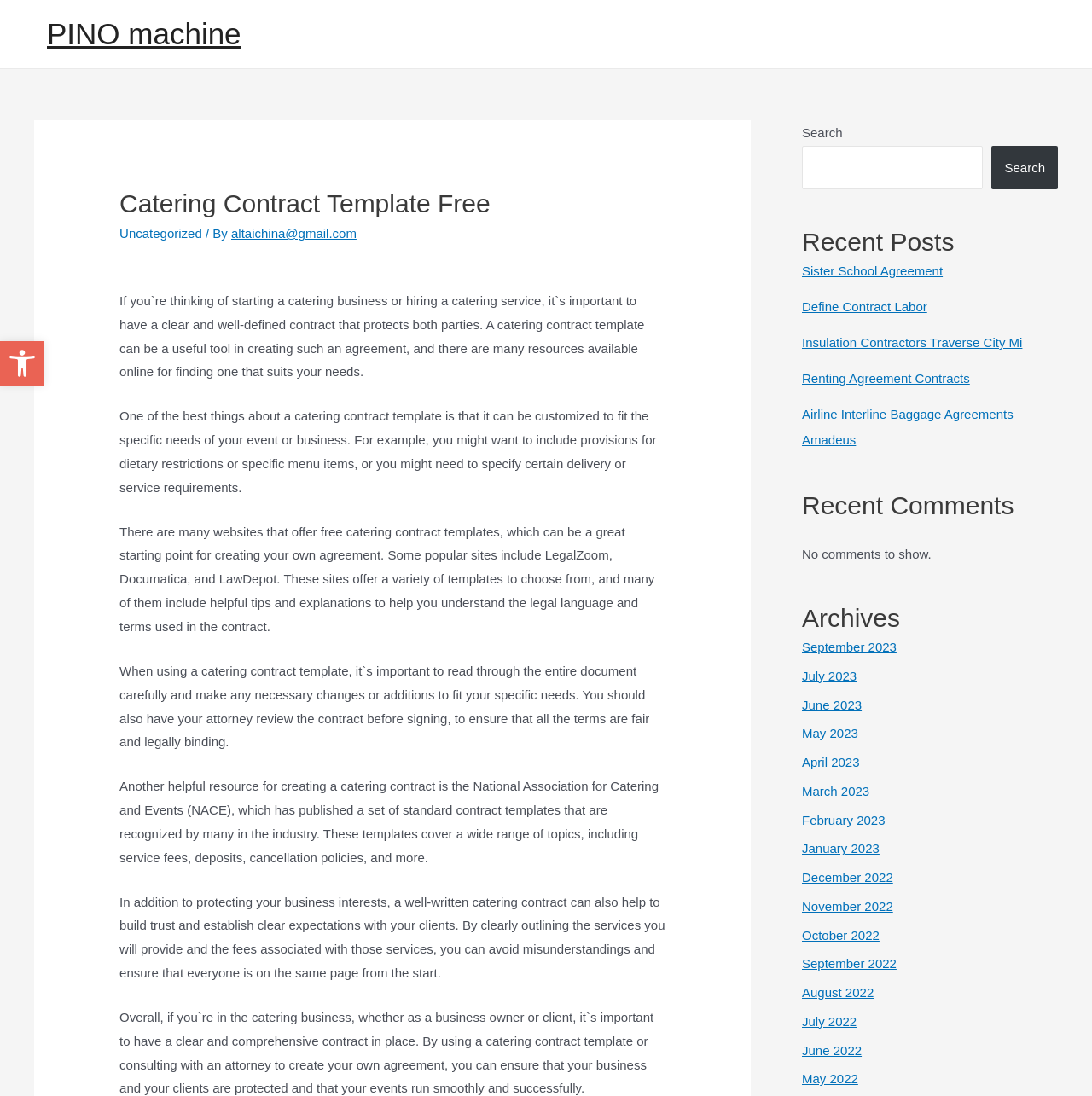Craft a detailed narrative of the webpage's structure and content.

This webpage appears to be a blog or article page focused on catering contracts. At the top, there is a header section with a link to "PINO machine" and a heading that reads "Catering Contract Template Free". Below this, there is a brief description of the importance of having a clear and well-defined contract for catering businesses or services.

The main content of the page is divided into several paragraphs that discuss the benefits of using a catering contract template, how to customize it to fit specific needs, and the importance of reviewing the contract carefully before signing. The text also mentions online resources, such as LegalZoom and LawDepot, that offer free catering contract templates.

To the right of the main content, there are three sections: "Search", "Recent Posts", and "Recent Comments" and "Archives". The "Search" section contains a search box and a button. The "Recent Posts" section lists several links to other articles, including "Sister School Agreement" and "Insulation Contractors Traverse City Mi". The "Recent Comments" section indicates that there are no comments to show, and the "Archives" section lists links to monthly archives dating back to 2022.

At the very top left of the page, there is a button to open an accessibility toolbar, accompanied by an image of an accessibility icon.